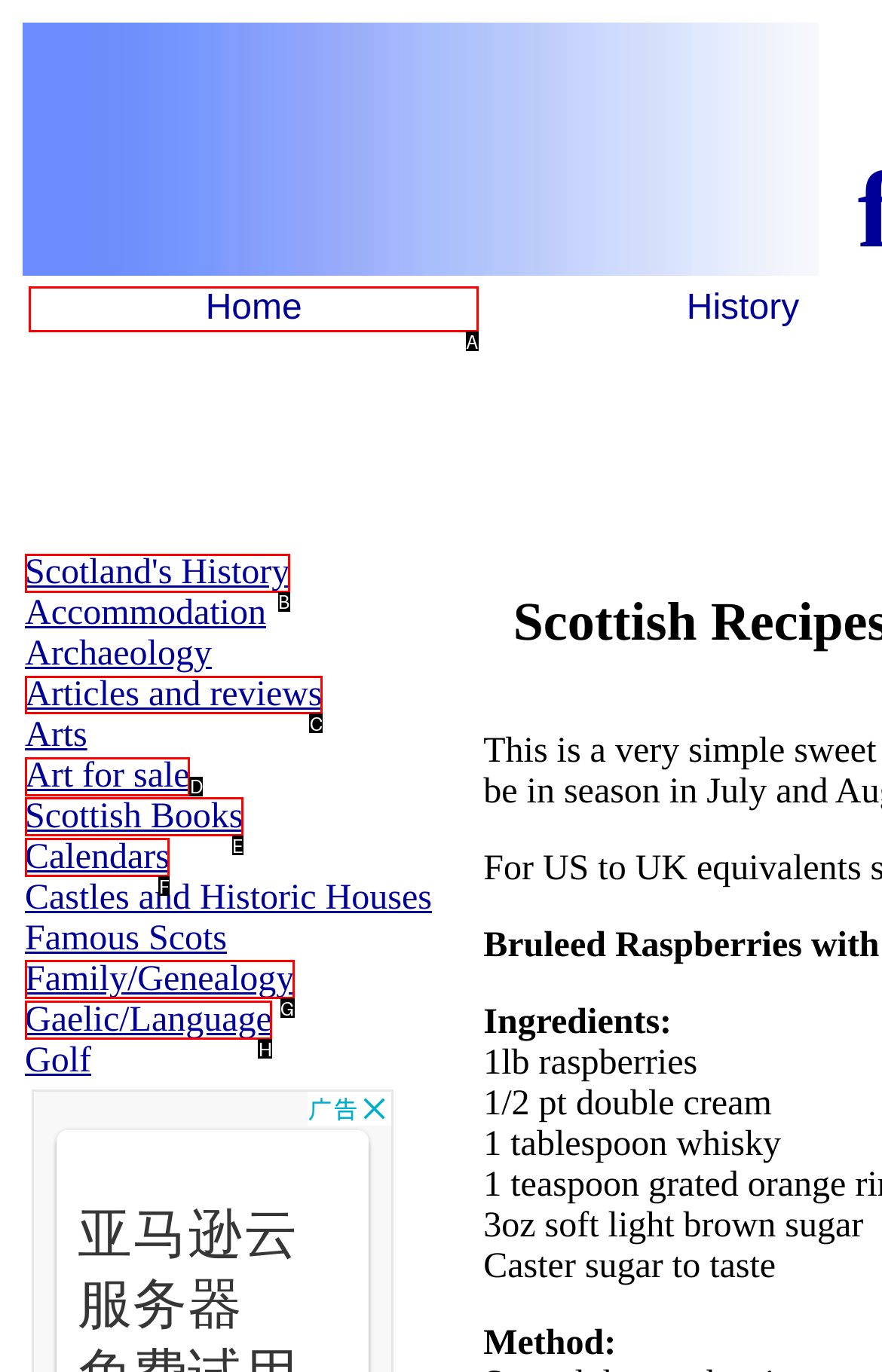Identify the HTML element to click to fulfill this task: click Home
Answer with the letter from the given choices.

A